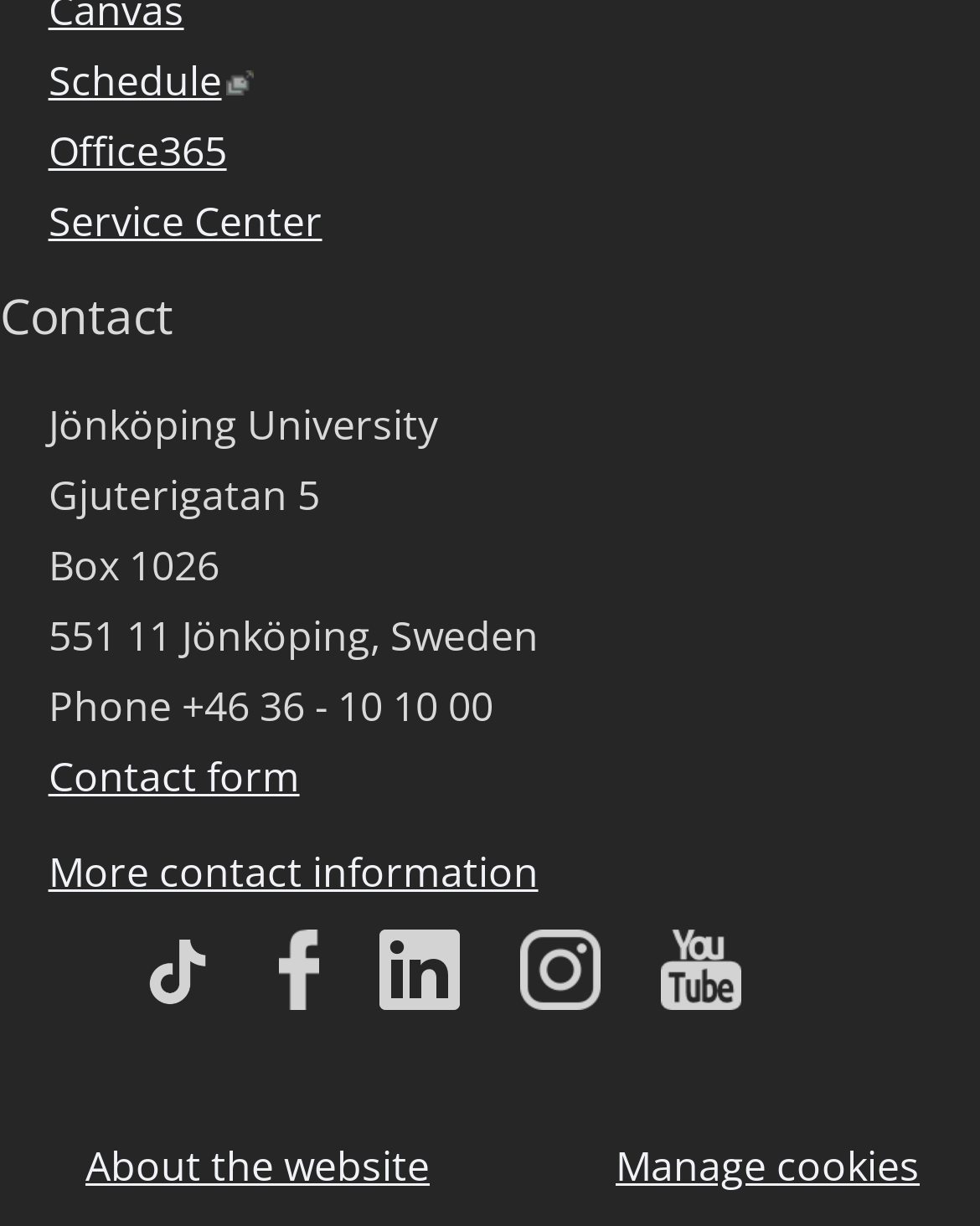Provide a brief response to the question below using one word or phrase:
How can I contact Jönköping University?

Phone +46 36 - 10 10 00 or contact form